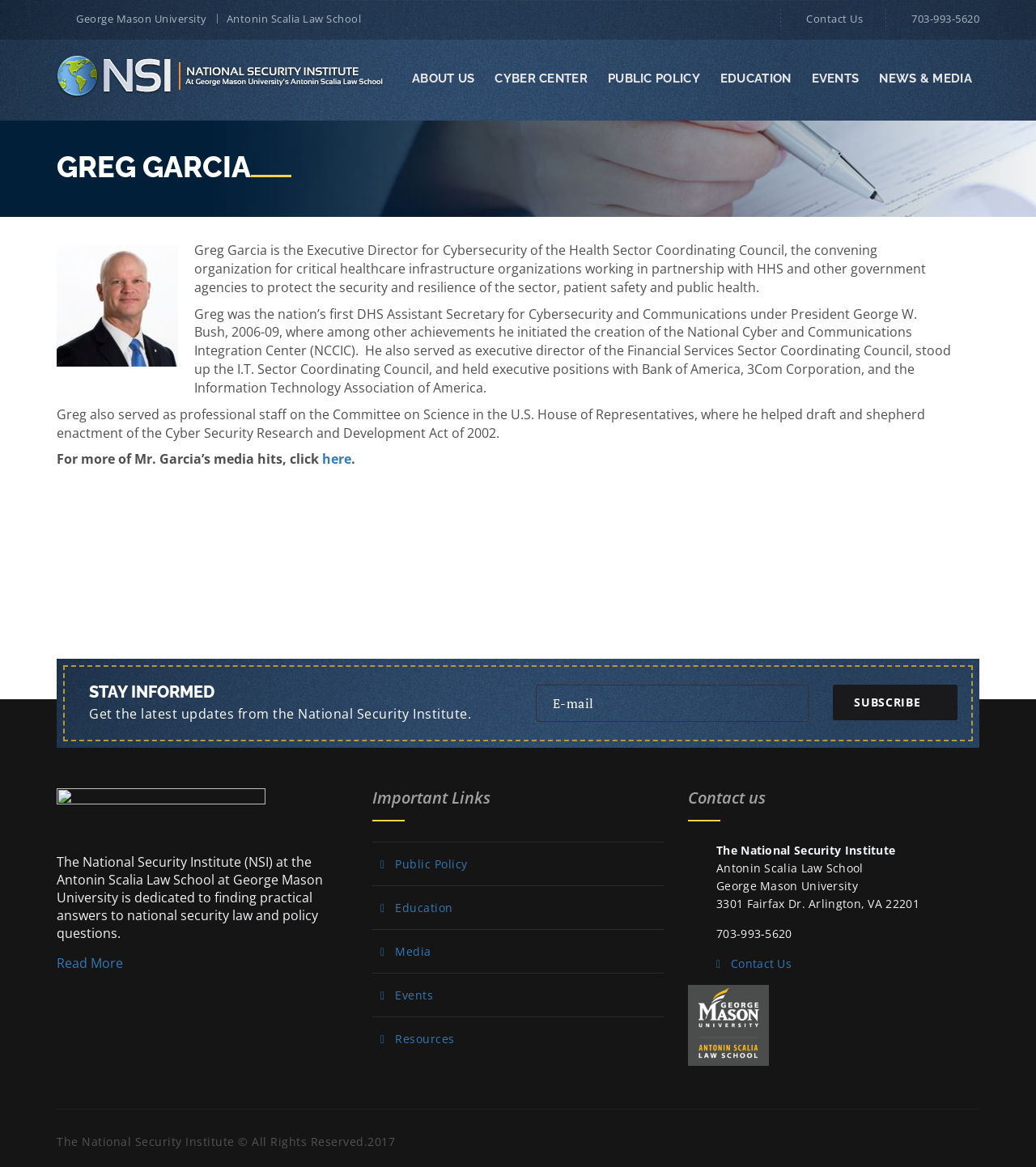Give the bounding box coordinates for this UI element: "George Mason University". The coordinates should be four float numbers between 0 and 1, arranged as [left, top, right, bottom].

[0.073, 0.01, 0.2, 0.022]